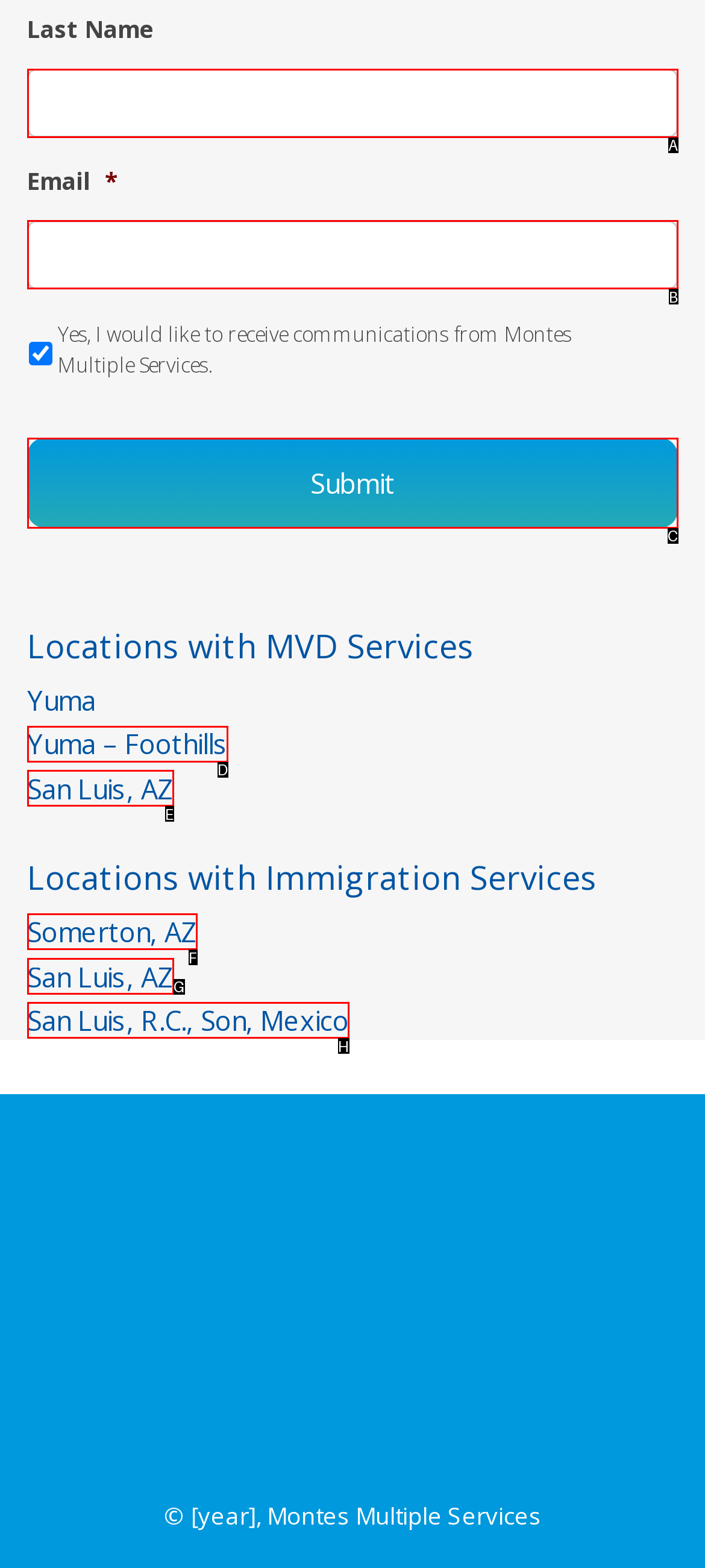Identify the option that corresponds to the given description: 简体中文. Reply with the letter of the chosen option directly.

None